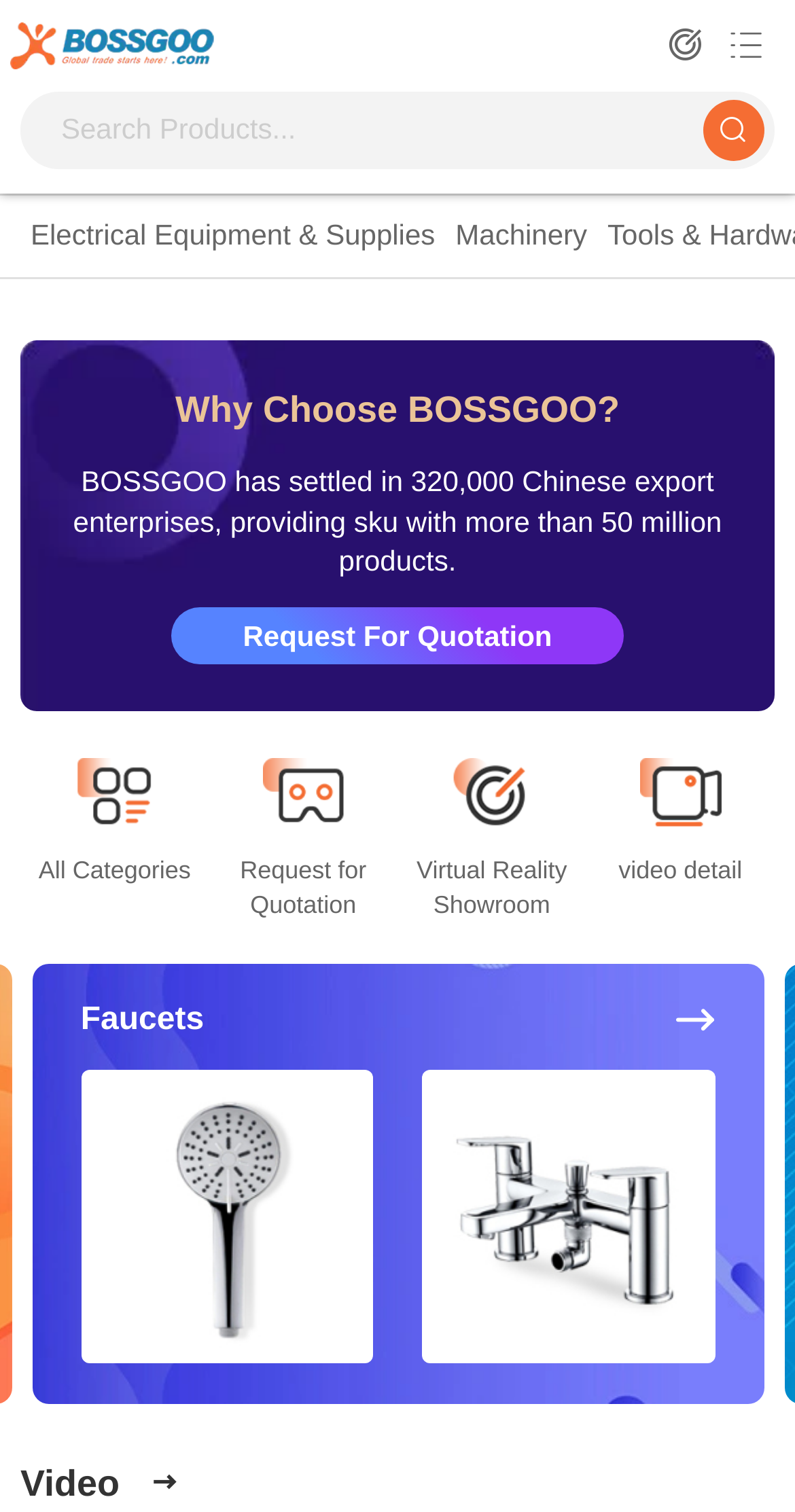Please identify the bounding box coordinates of the element's region that should be clicked to execute the following instruction: "Read FAQ". The bounding box coordinates must be four float numbers between 0 and 1, i.e., [left, top, right, bottom].

None